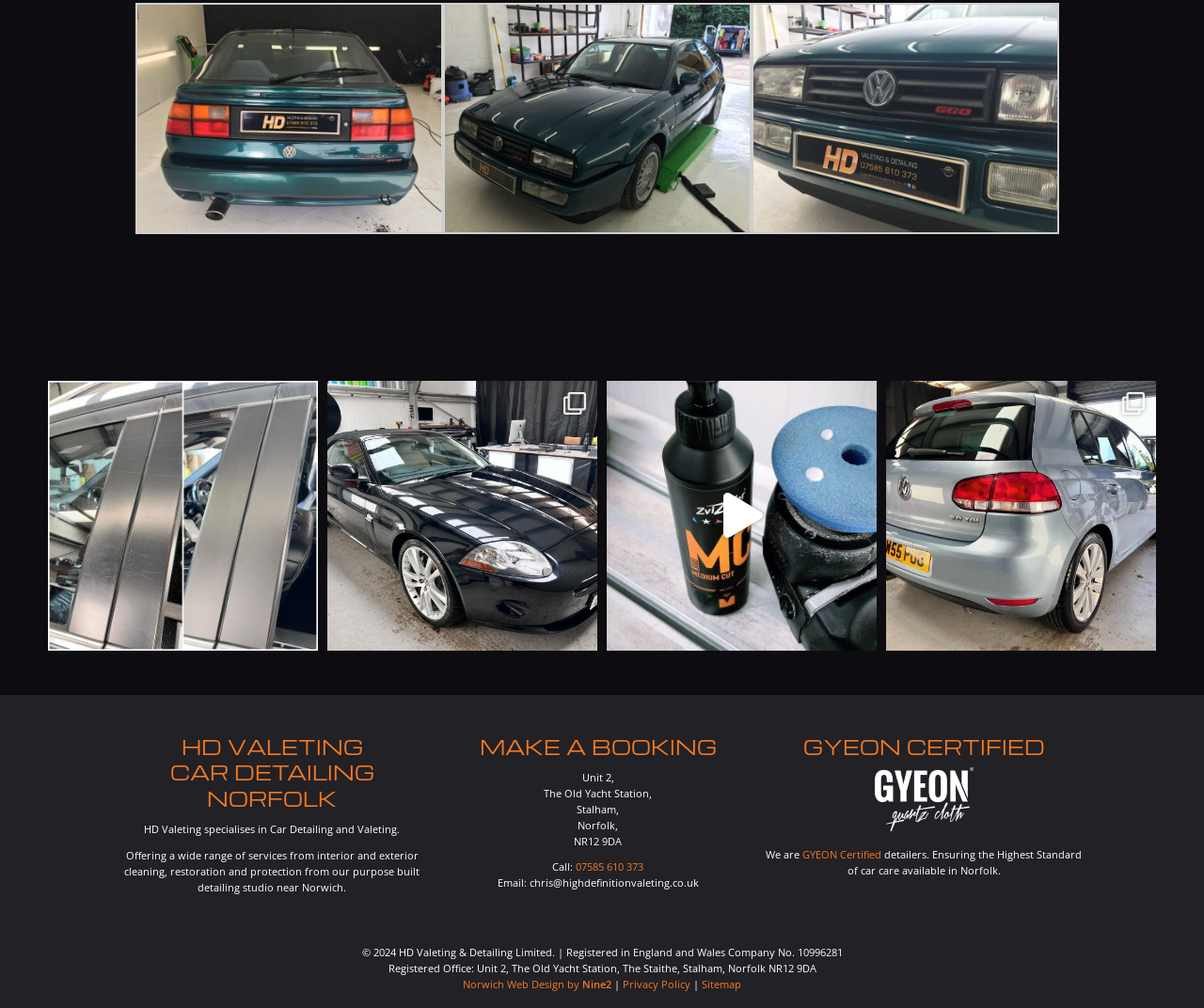Respond concisely with one word or phrase to the following query:
What is the phone number to contact for a free no obligation quote?

07585 610373